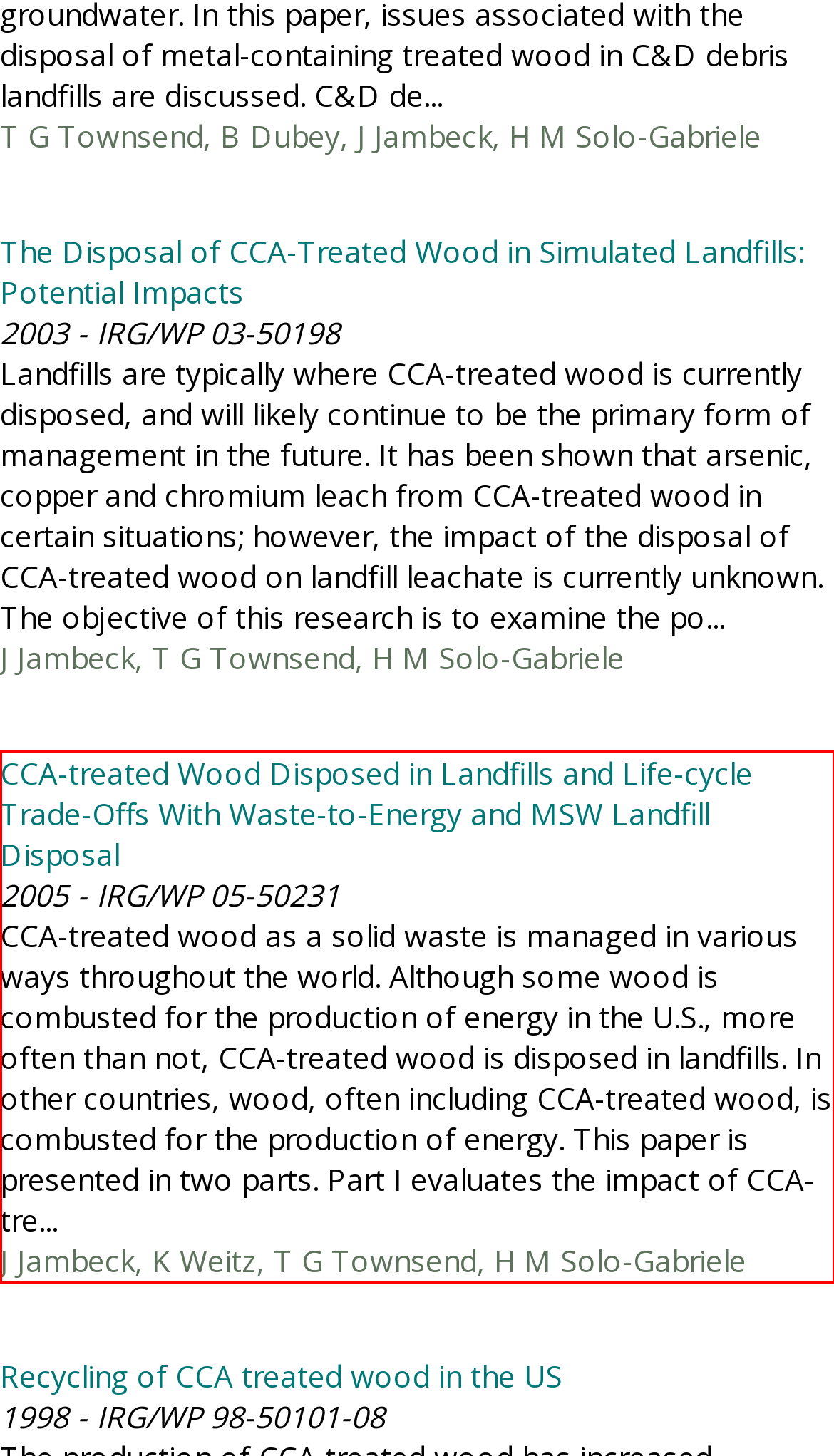Identify and extract the text within the red rectangle in the screenshot of the webpage.

CCA-treated Wood Disposed in Landfills and Life-cycle Trade-Offs With Waste-to-Energy and MSW Landfill Disposal 2005 - IRG/WP 05-50231 CCA-treated wood as a solid waste is managed in various ways throughout the world. Although some wood is combusted for the production of energy in the U.S., more often than not, CCA-treated wood is disposed in landfills. In other countries, wood, often including CCA-treated wood, is combusted for the production of energy. This paper is presented in two parts. Part I evaluates the impact of CCA-tre... J Jambeck, K Weitz, T G Townsend, H M Solo-Gabriele